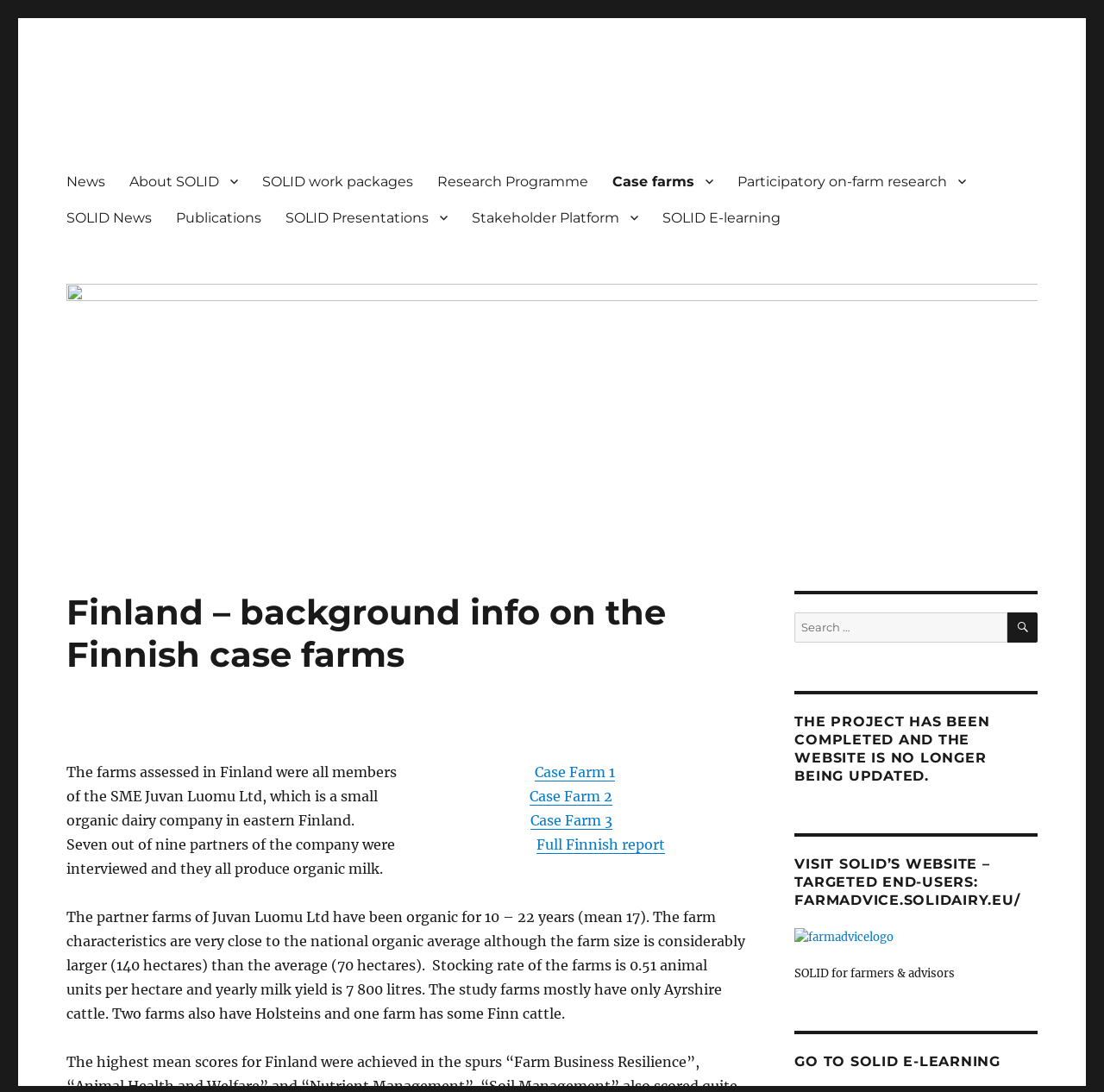Please find and report the bounding box coordinates of the element to click in order to perform the following action: "Click on News". The coordinates should be expressed as four float numbers between 0 and 1, in the format [left, top, right, bottom].

[0.049, 0.149, 0.106, 0.182]